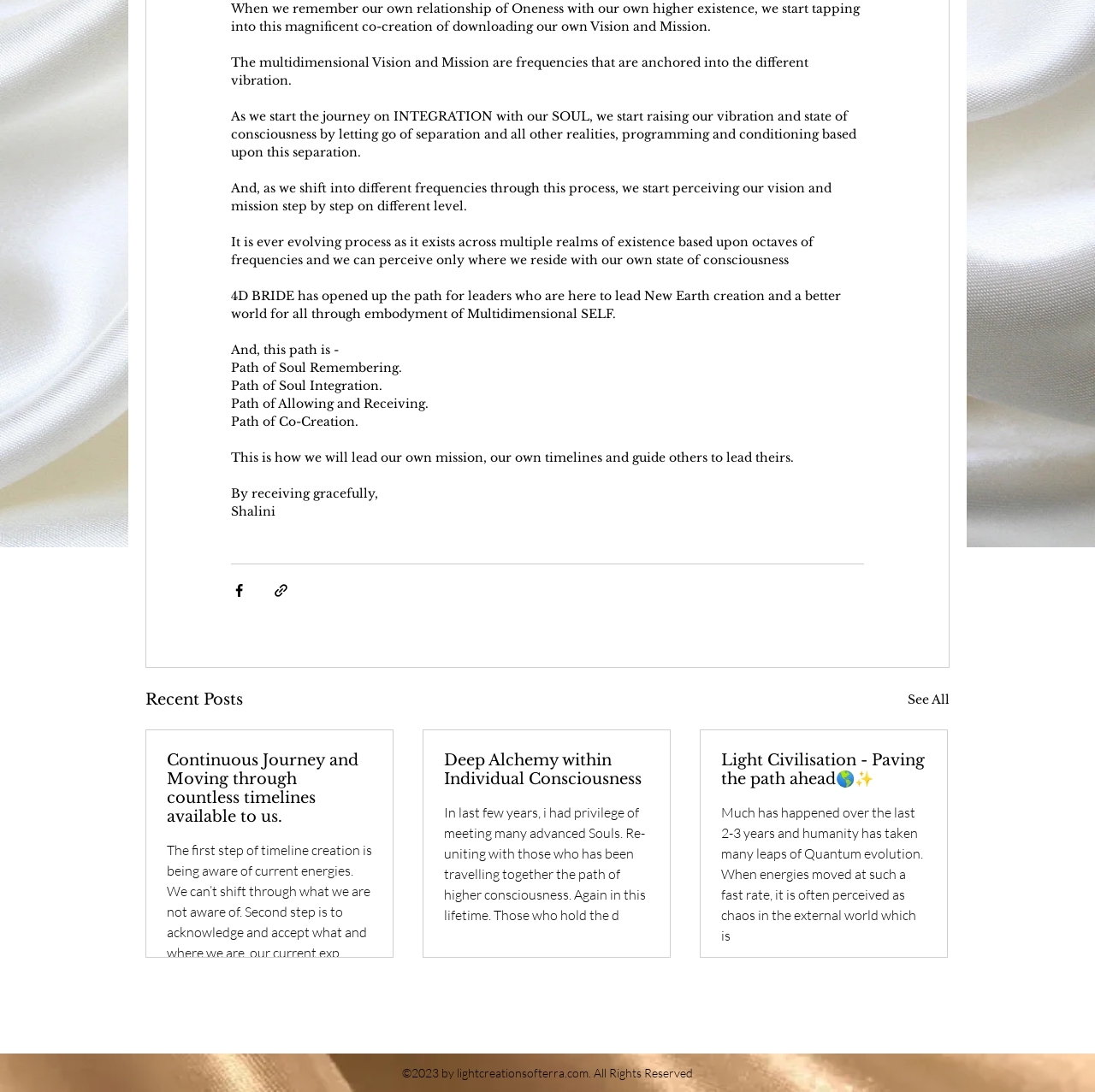Please provide the bounding box coordinates in the format (top-left x, top-left y, bottom-right x, bottom-right y). Remember, all values are floating point numbers between 0 and 1. What is the bounding box coordinate of the region described as: Deep Alchemy within Individual Consciousness

[0.405, 0.688, 0.593, 0.722]